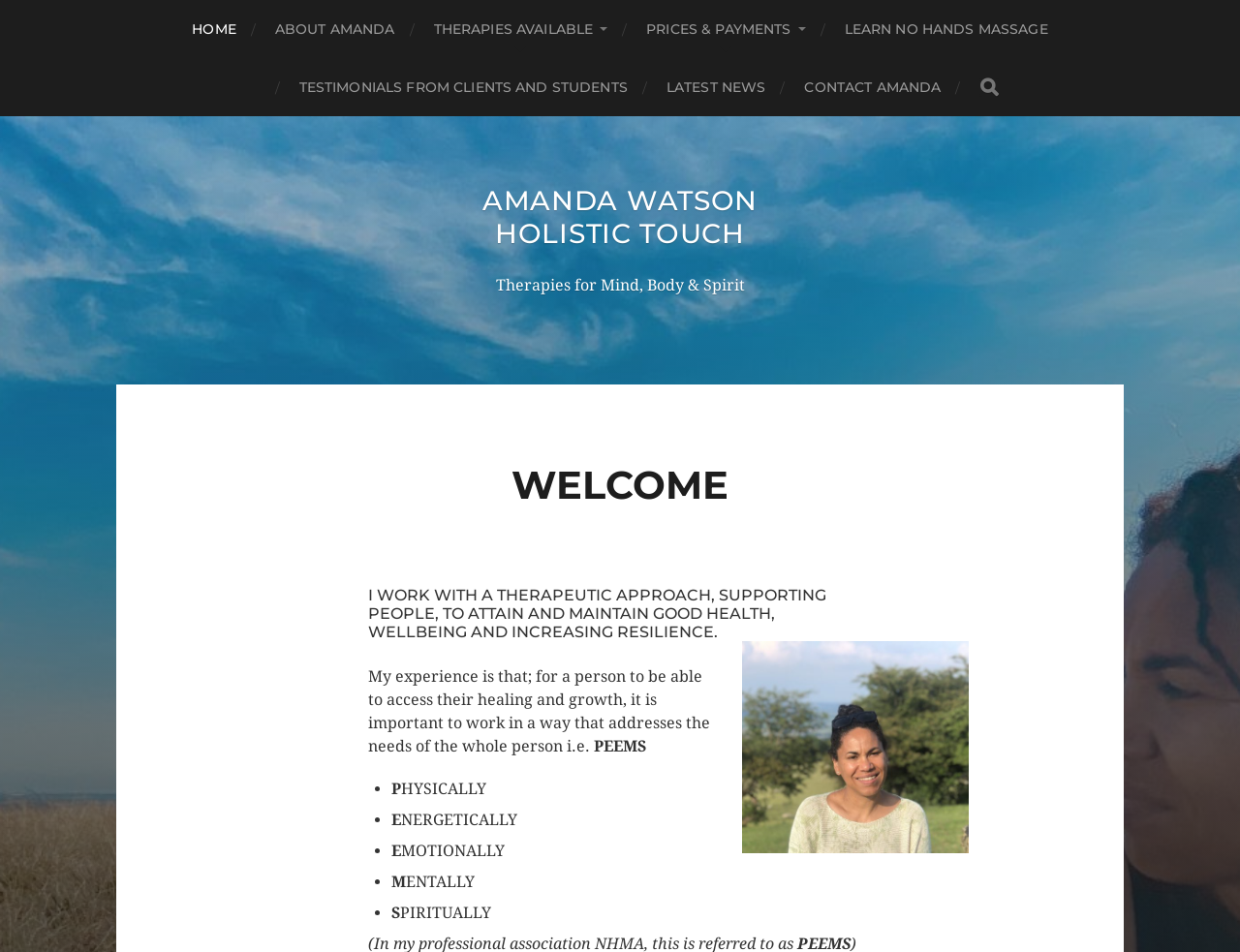Find the bounding box coordinates of the element to click in order to complete the given instruction: "search the website."

[0.79, 0.082, 0.806, 0.101]